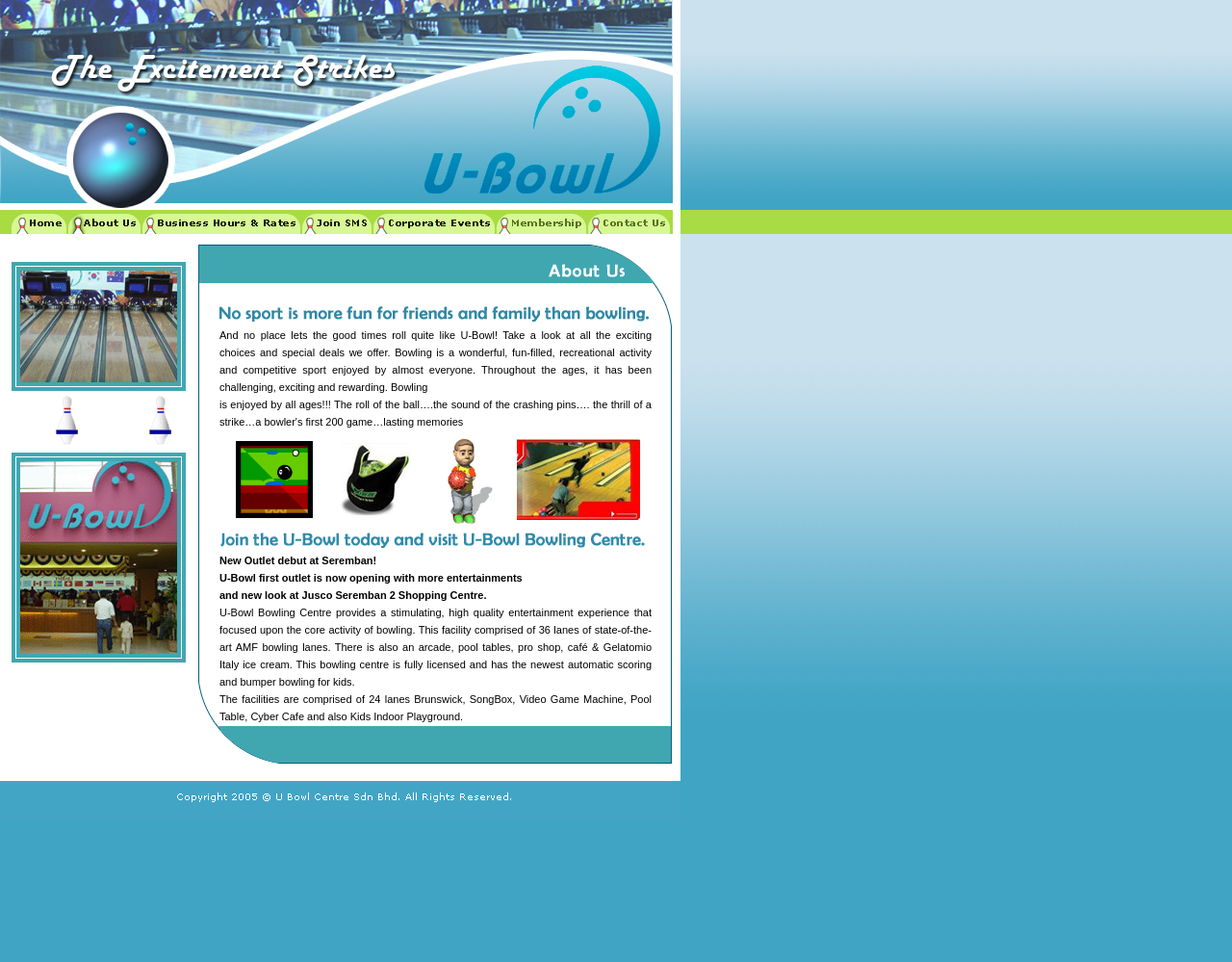Please mark the clickable region by giving the bounding box coordinates needed to complete this instruction: "Check the facilities at U-Bowl".

[0.178, 0.296, 0.529, 0.755]